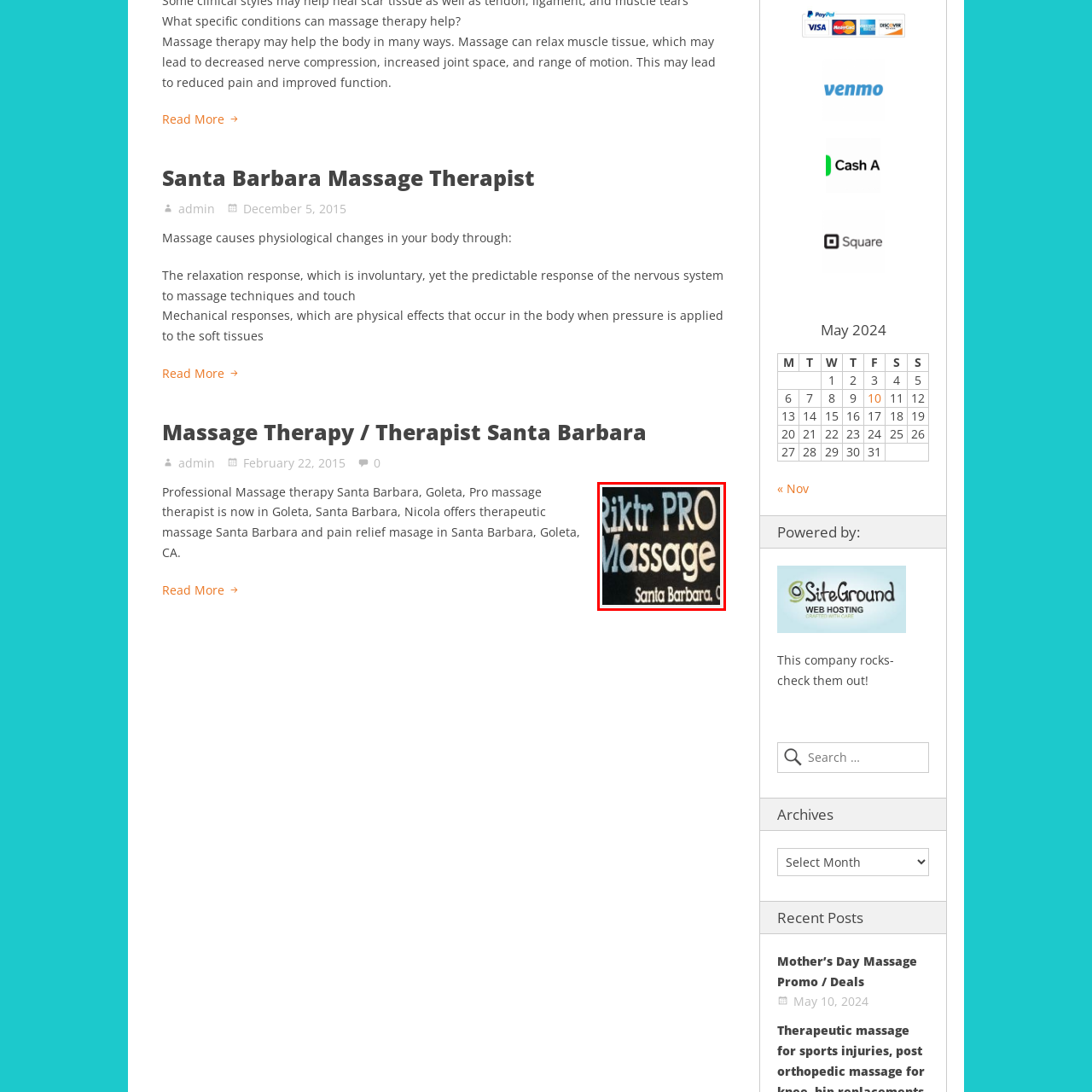Where is the business located?
Carefully examine the content inside the red bounding box and give a detailed response based on what you observe.

The location of the business is featured below the name of the massage therapy service, suggesting a focus on providing therapeutic massage services in the Santa Barbara area.